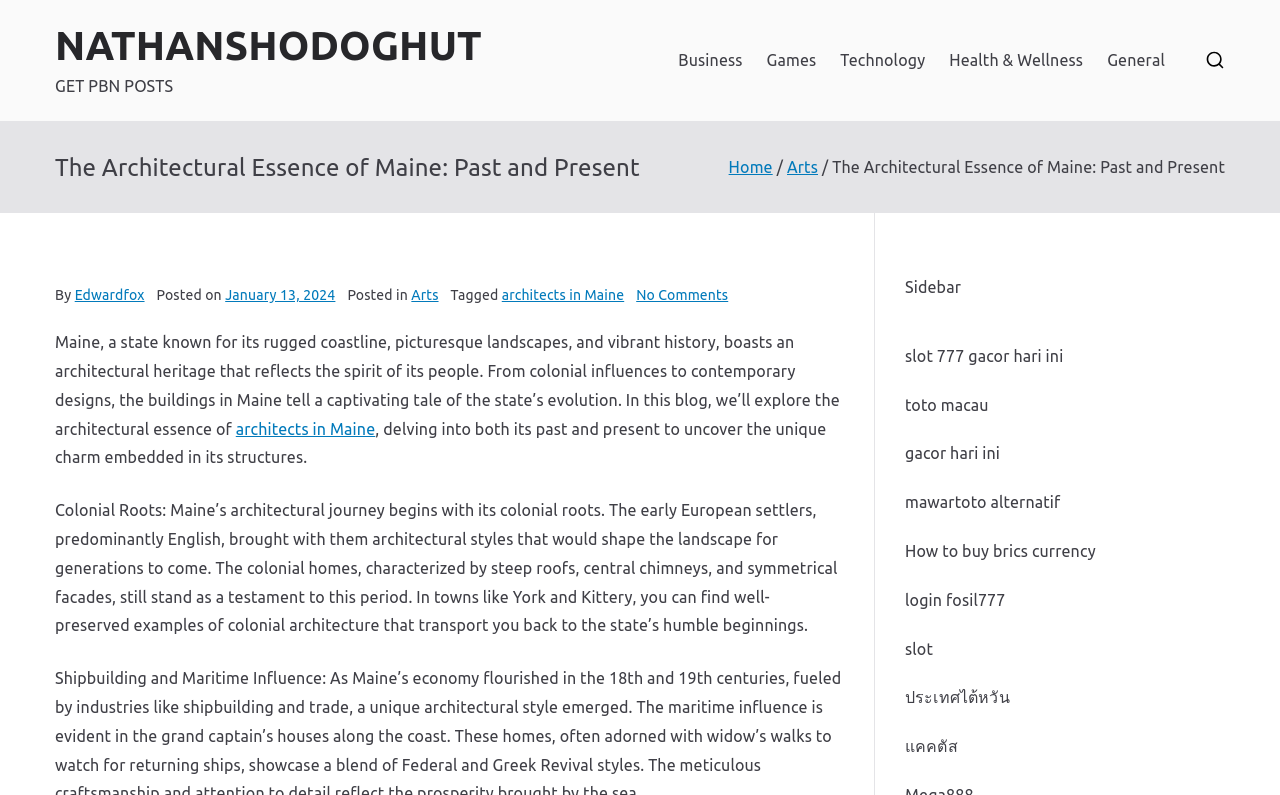What is the author of the blog post?
Answer the question with a single word or phrase by looking at the picture.

Edwardfox